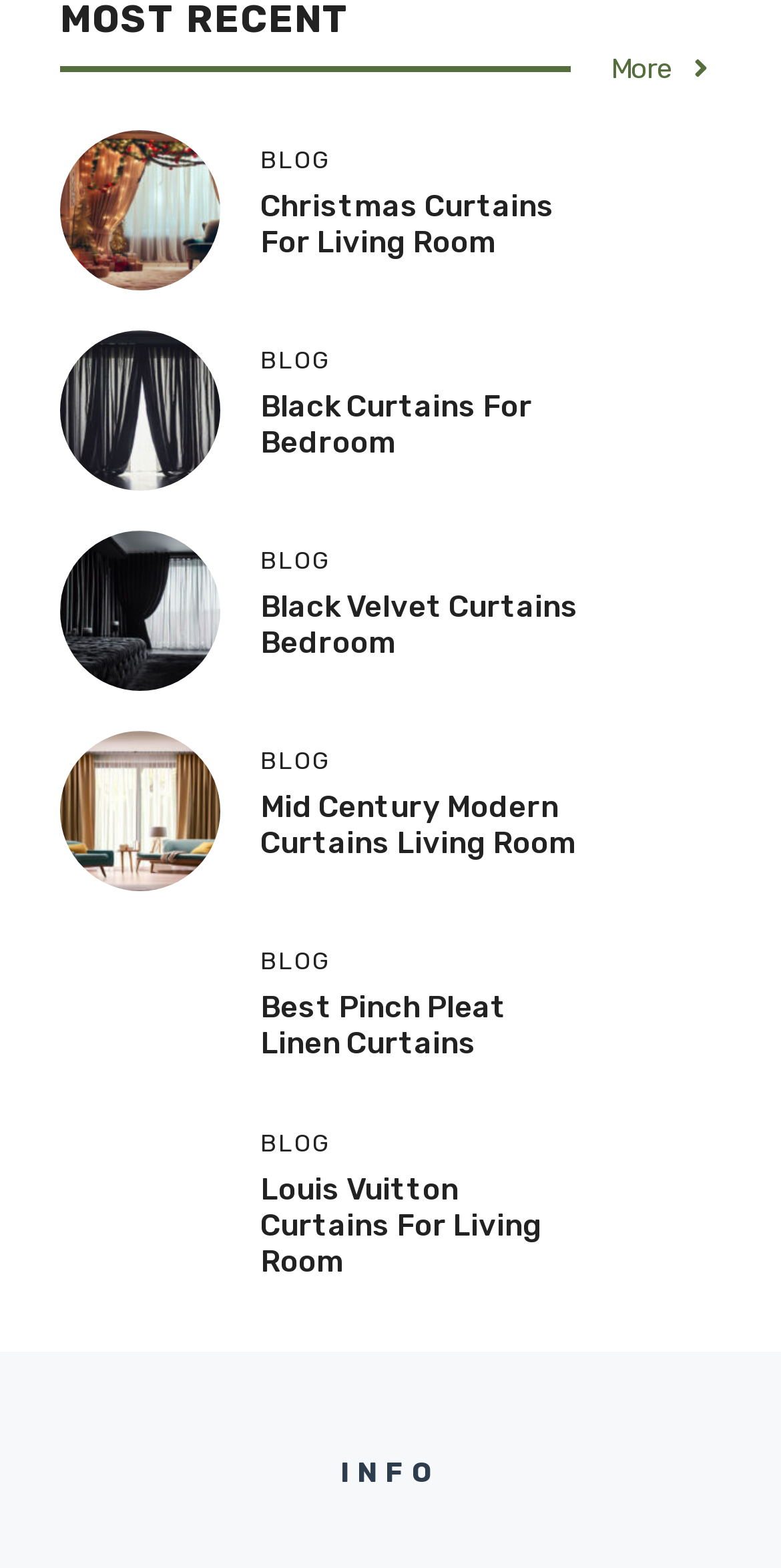Could you please study the image and provide a detailed answer to the question:
What is the purpose of the 'INFO' section?

The 'INFO' section is located at the bottom of the webpage and is likely intended to provide additional information or resources to users, although the specific content is not specified.